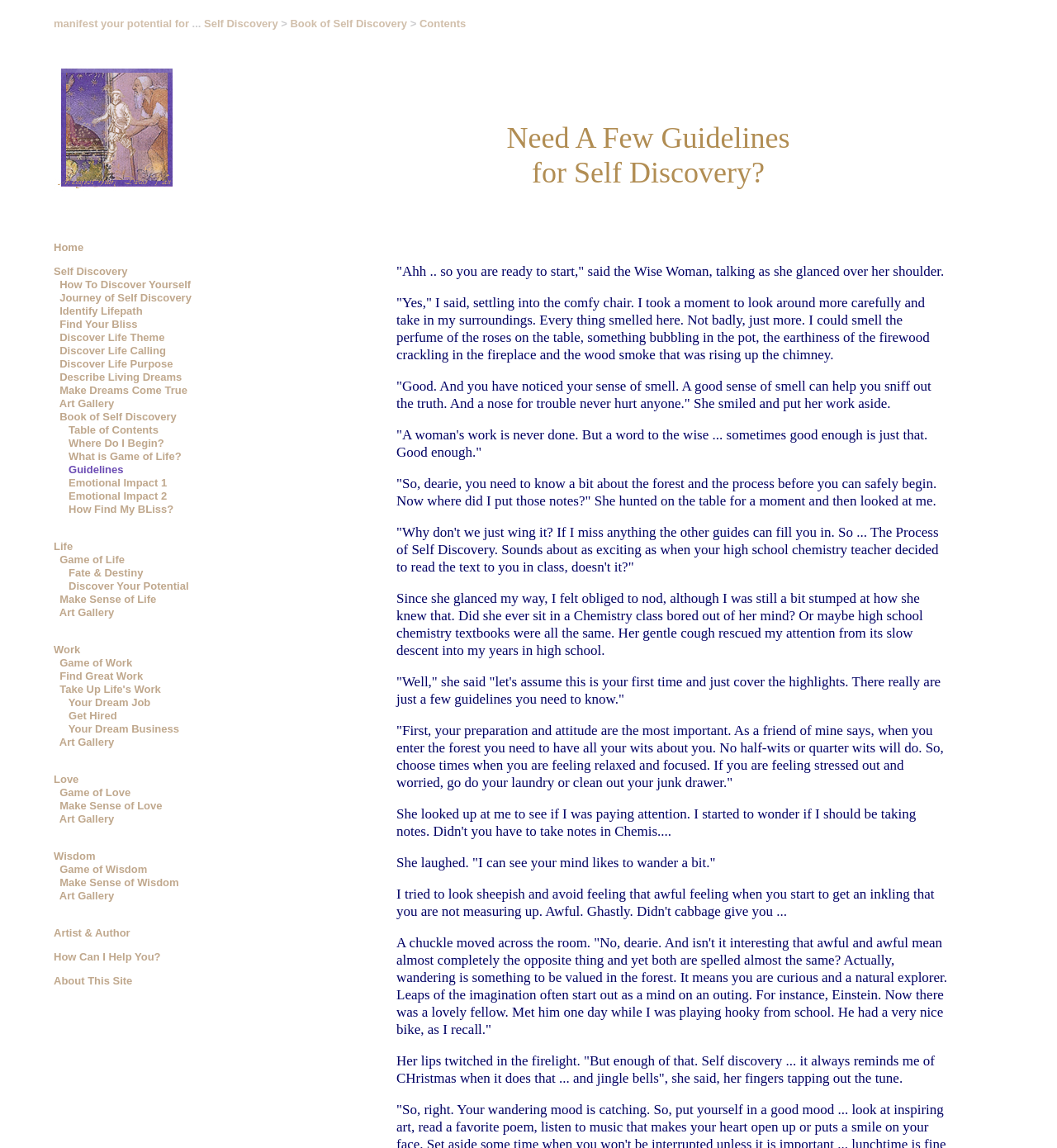Predict the bounding box of the UI element that fits this description: "Journey of Self Discovery".

[0.056, 0.254, 0.181, 0.265]